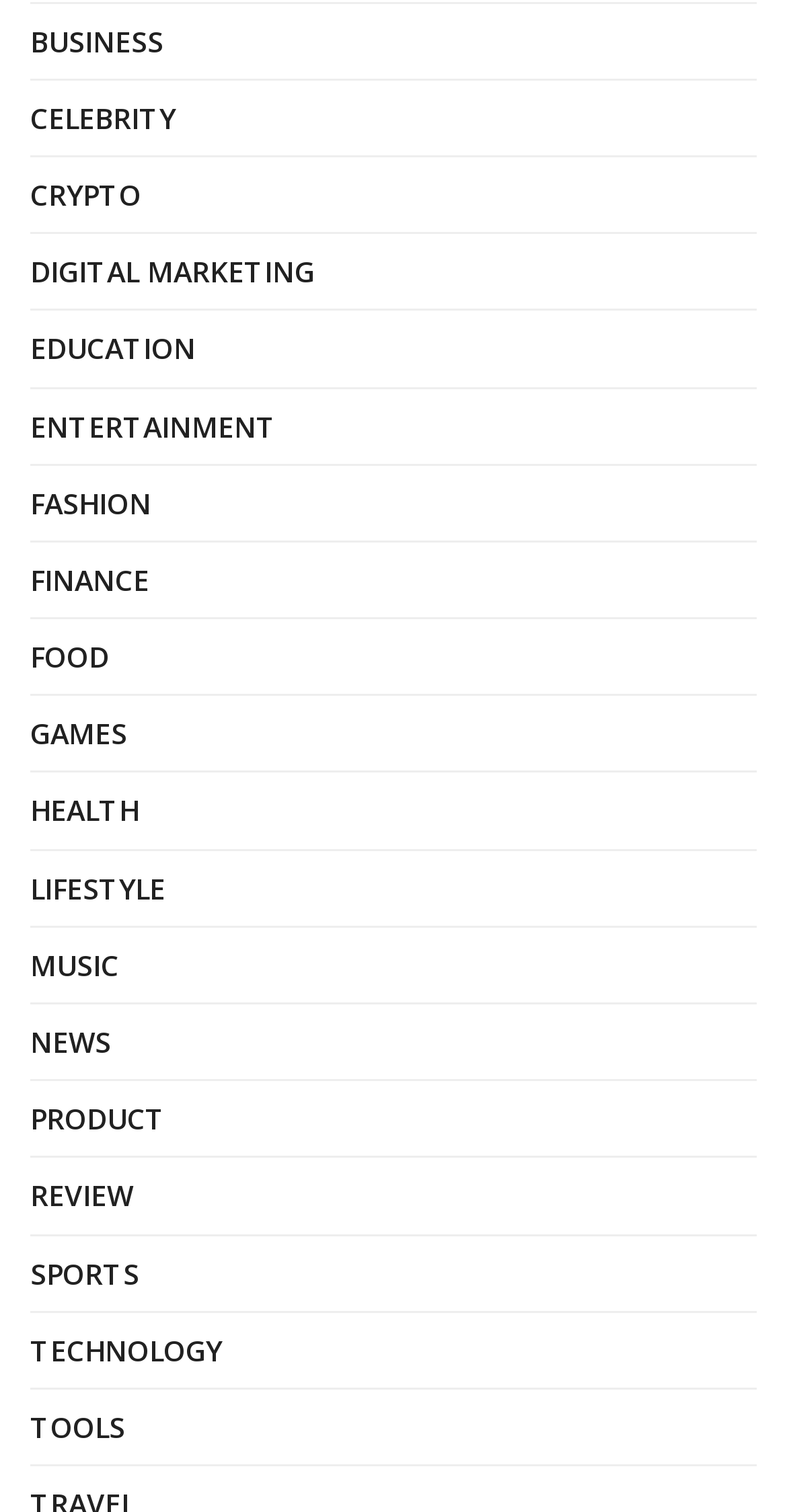Locate the bounding box of the UI element described by: "Lifestyle" in the given webpage screenshot.

[0.038, 0.791, 0.21, 0.825]